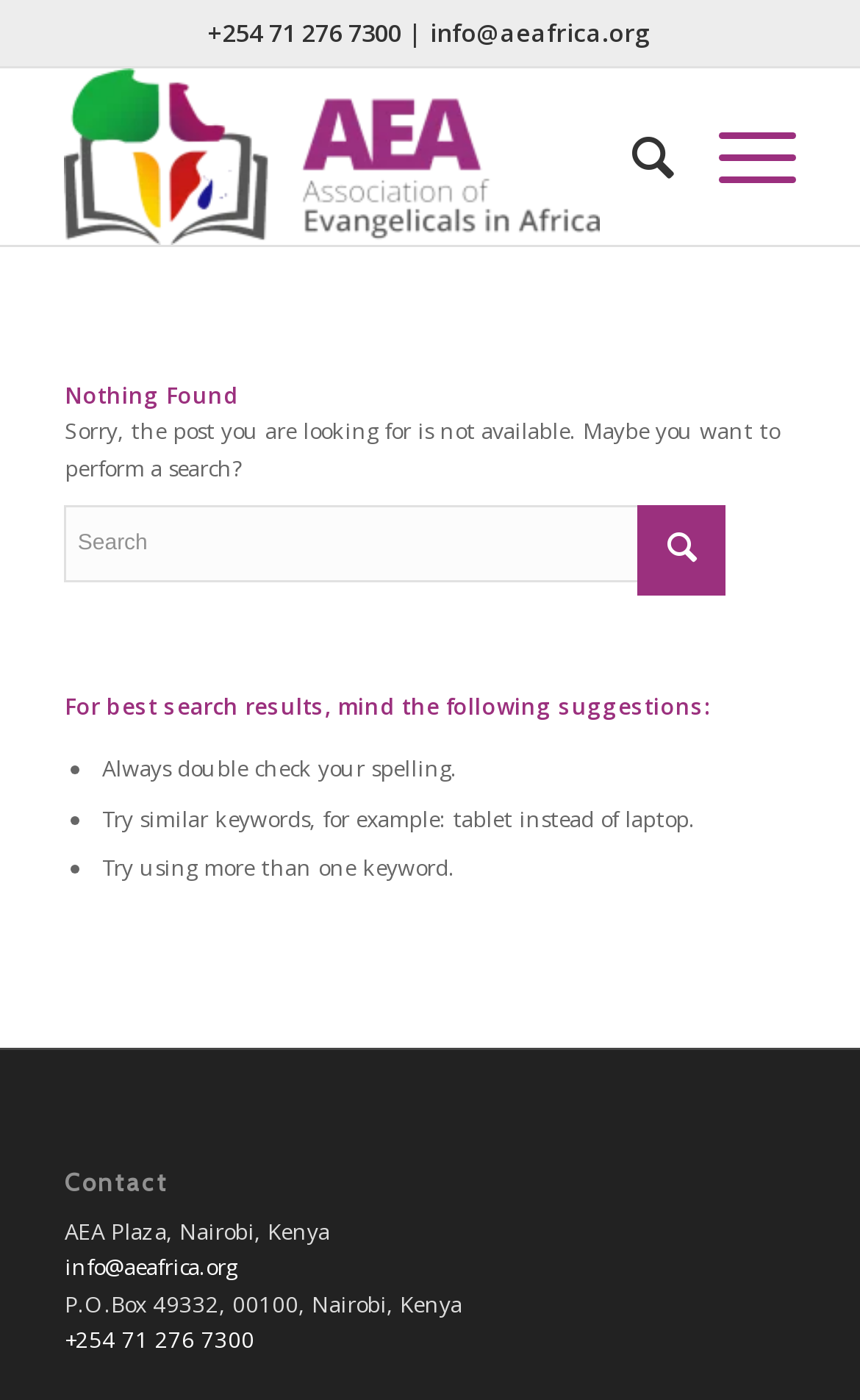What is the suggestion for searching on the website?
Carefully analyze the image and provide a thorough answer to the question.

The suggestion can be found in the middle of the page, in the section that provides tips for searching on the website, which says 'Try similar keywords, for example: tablet instead of laptop'.